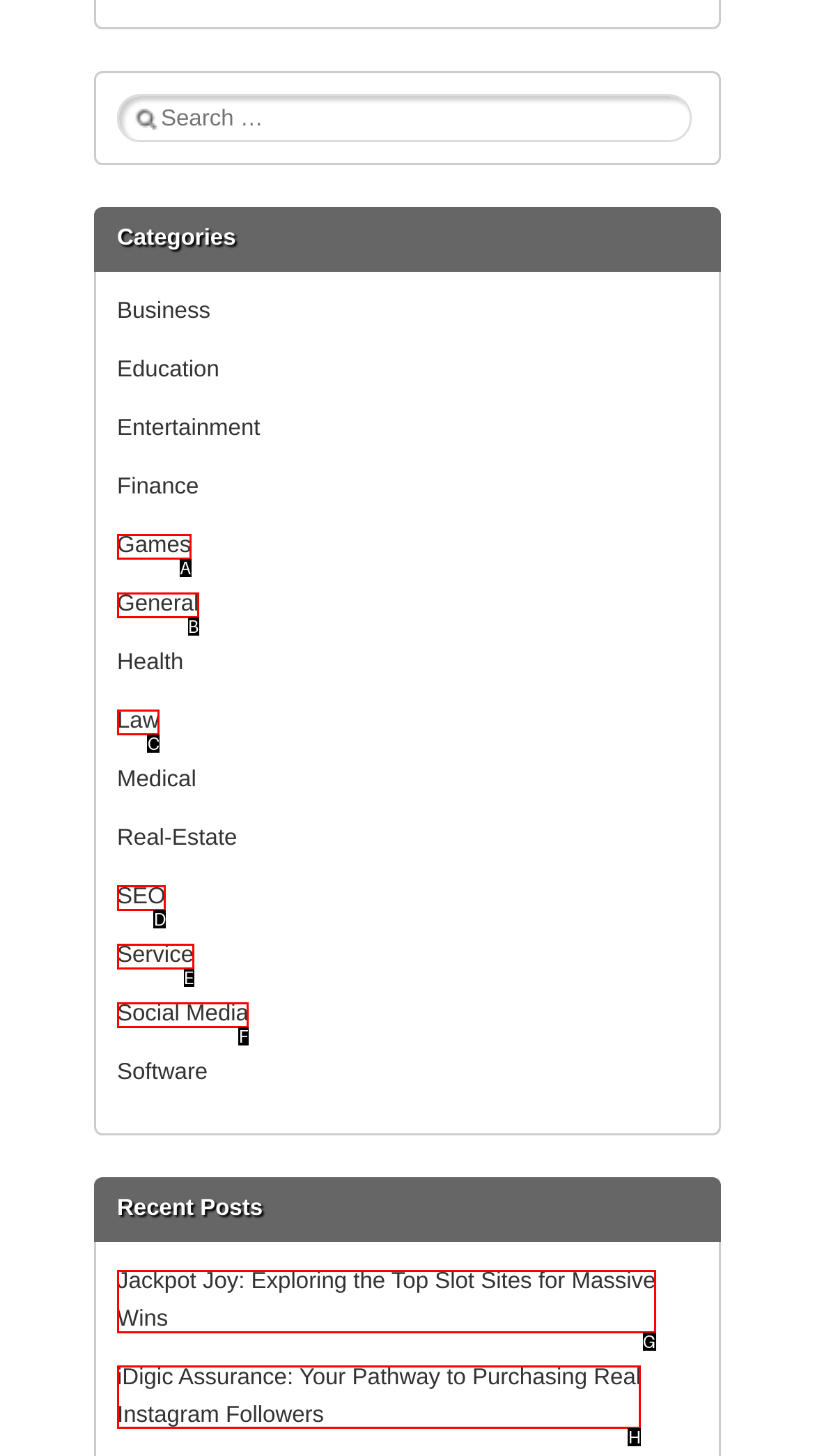Select the correct option from the given choices to perform this task: Check iDigic Assurance article. Provide the letter of that option.

H